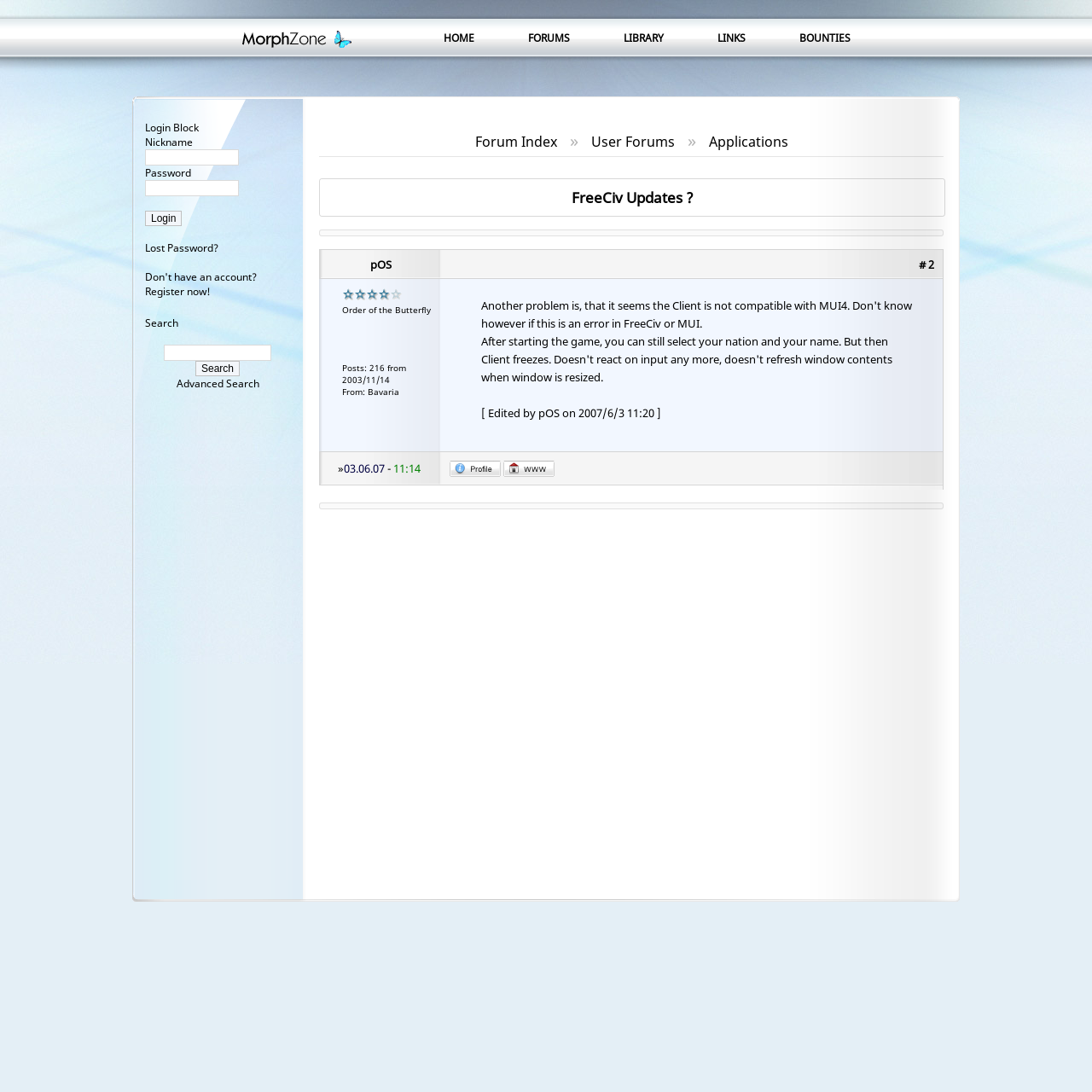Specify the bounding box coordinates of the area that needs to be clicked to achieve the following instruction: "Click on the Profile link".

[0.412, 0.426, 0.459, 0.44]